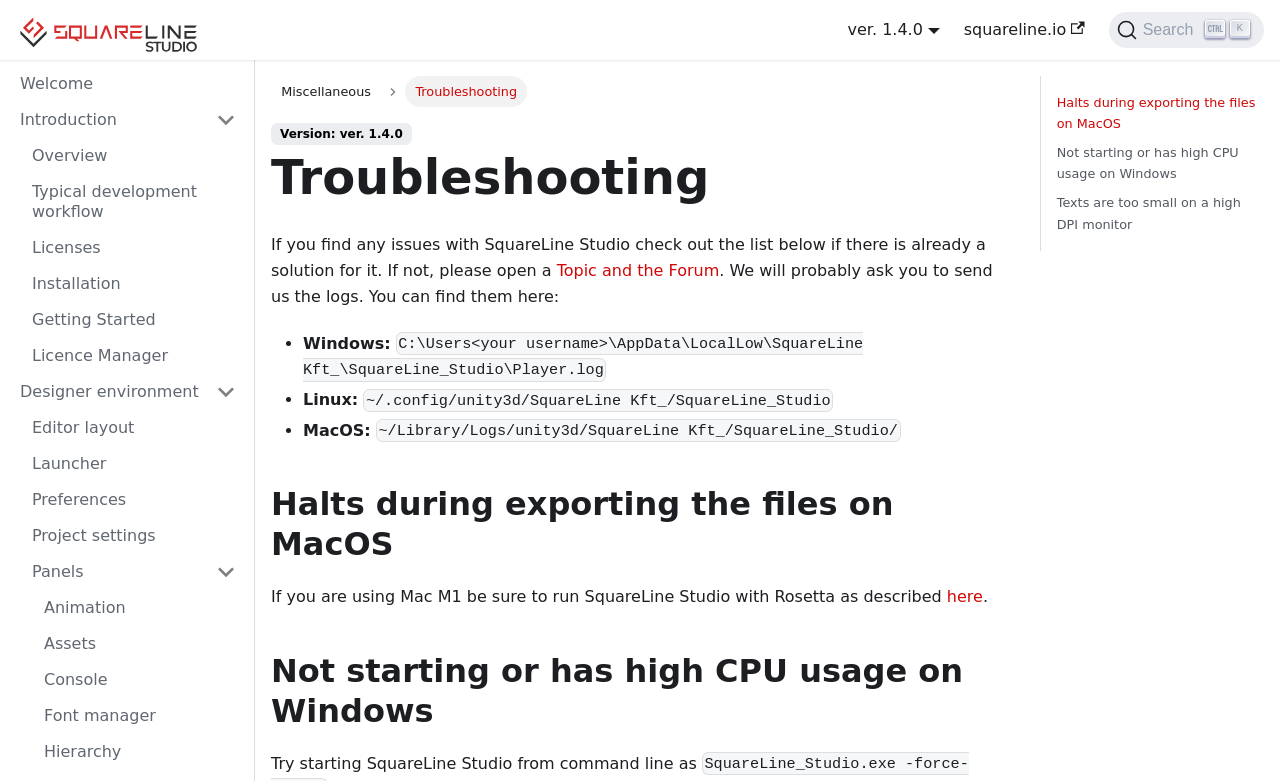Locate the bounding box coordinates of the element I should click to achieve the following instruction: "Open the Topic and the Forum".

[0.435, 0.334, 0.562, 0.358]